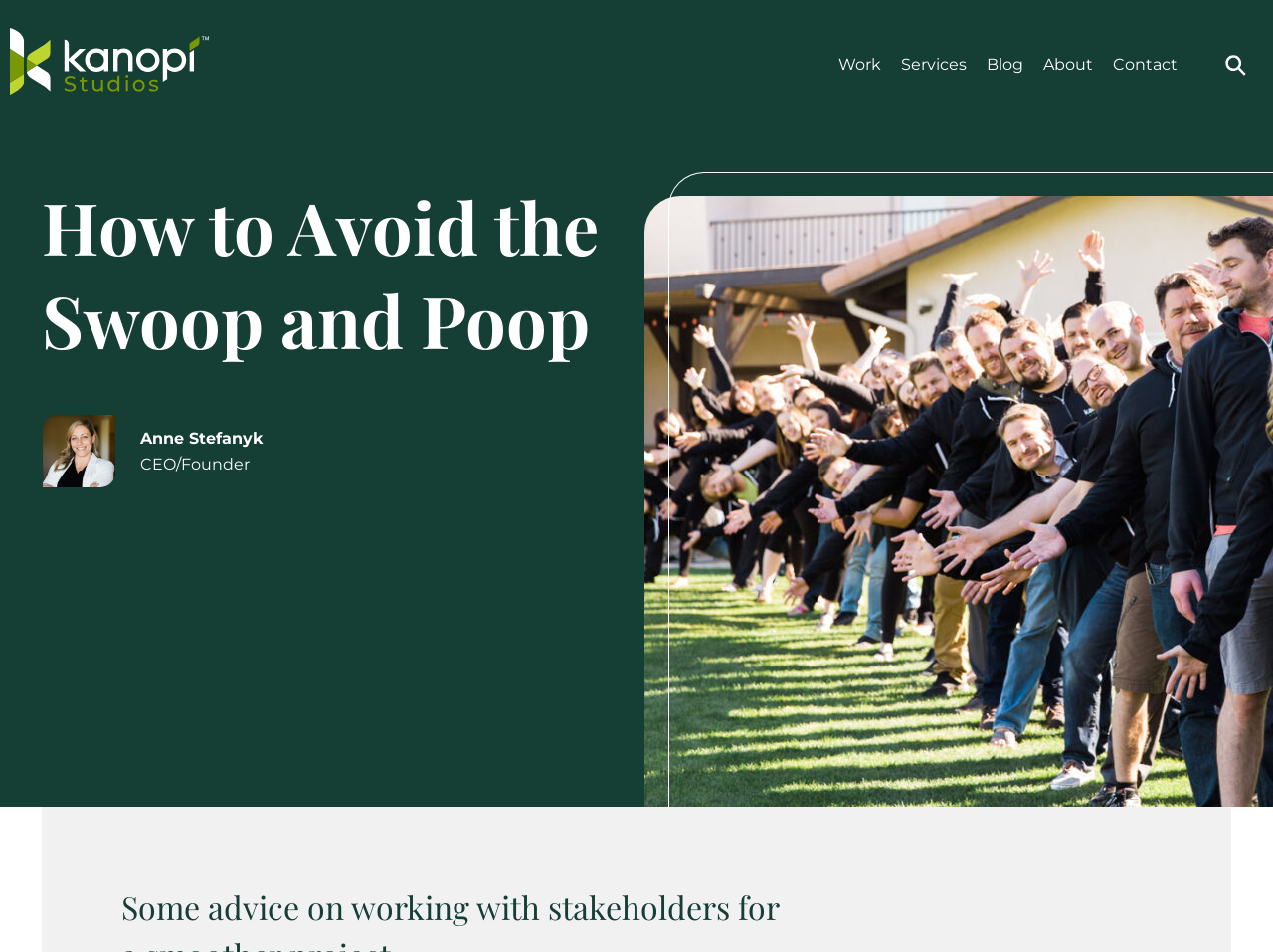What is the topic of the article?
Carefully examine the image and provide a detailed answer to the question.

The topic of the article can be found in the heading, which says 'How to Avoid the Swoop and Poop', indicating that the article is about the concept of 'Swoop and Poop'.